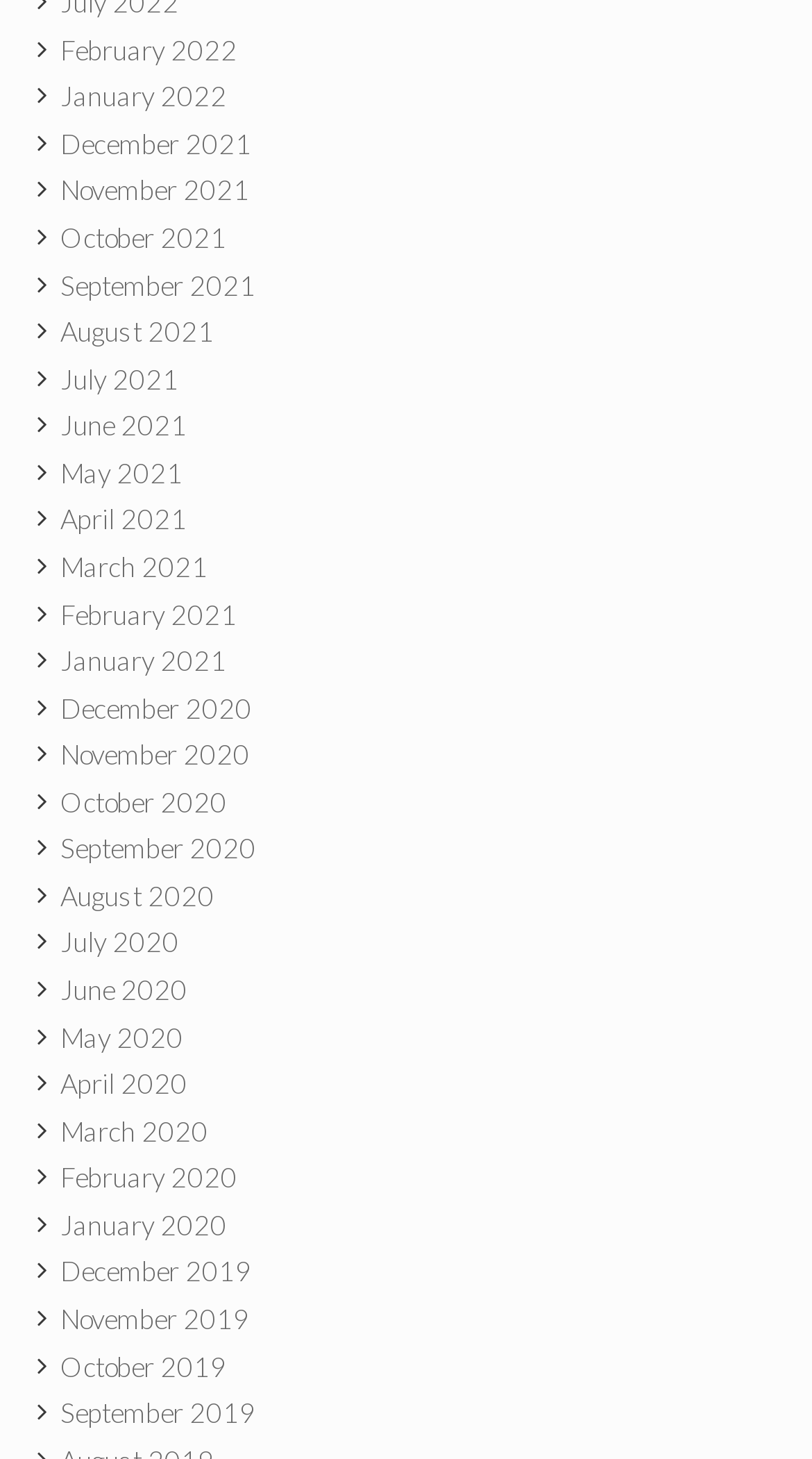Give a one-word or phrase response to the following question: How many months are listed in total?

24